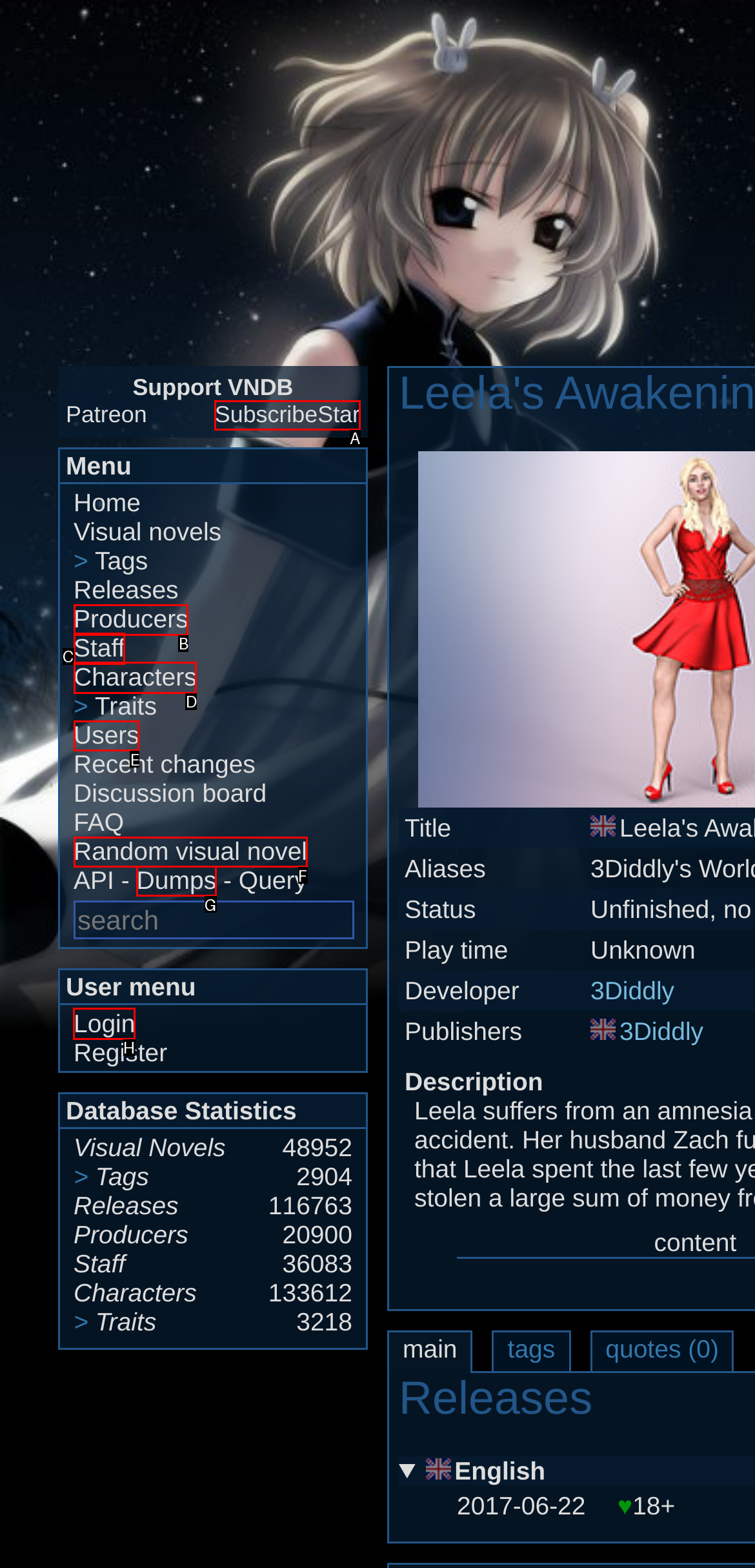Given the task: Login to the website, point out the letter of the appropriate UI element from the marked options in the screenshot.

H